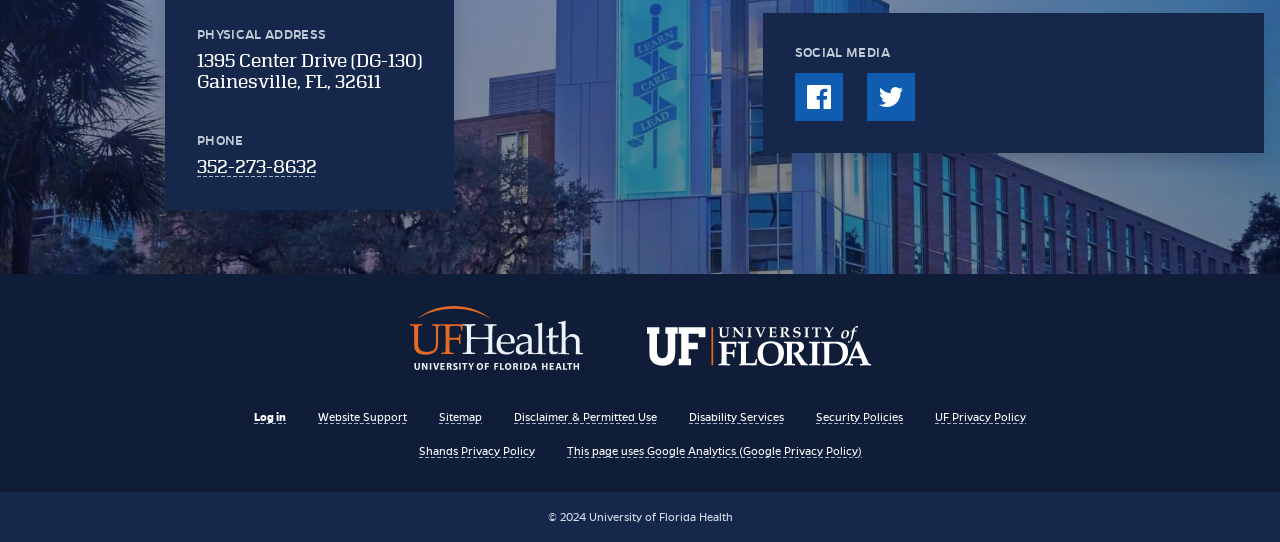With reference to the image, please provide a detailed answer to the following question: What social media platforms are listed on the webpage?

The social media platforms are listed in the section with the heading 'SOCIAL MEDIA', where links to Facebook and Twitter are provided.